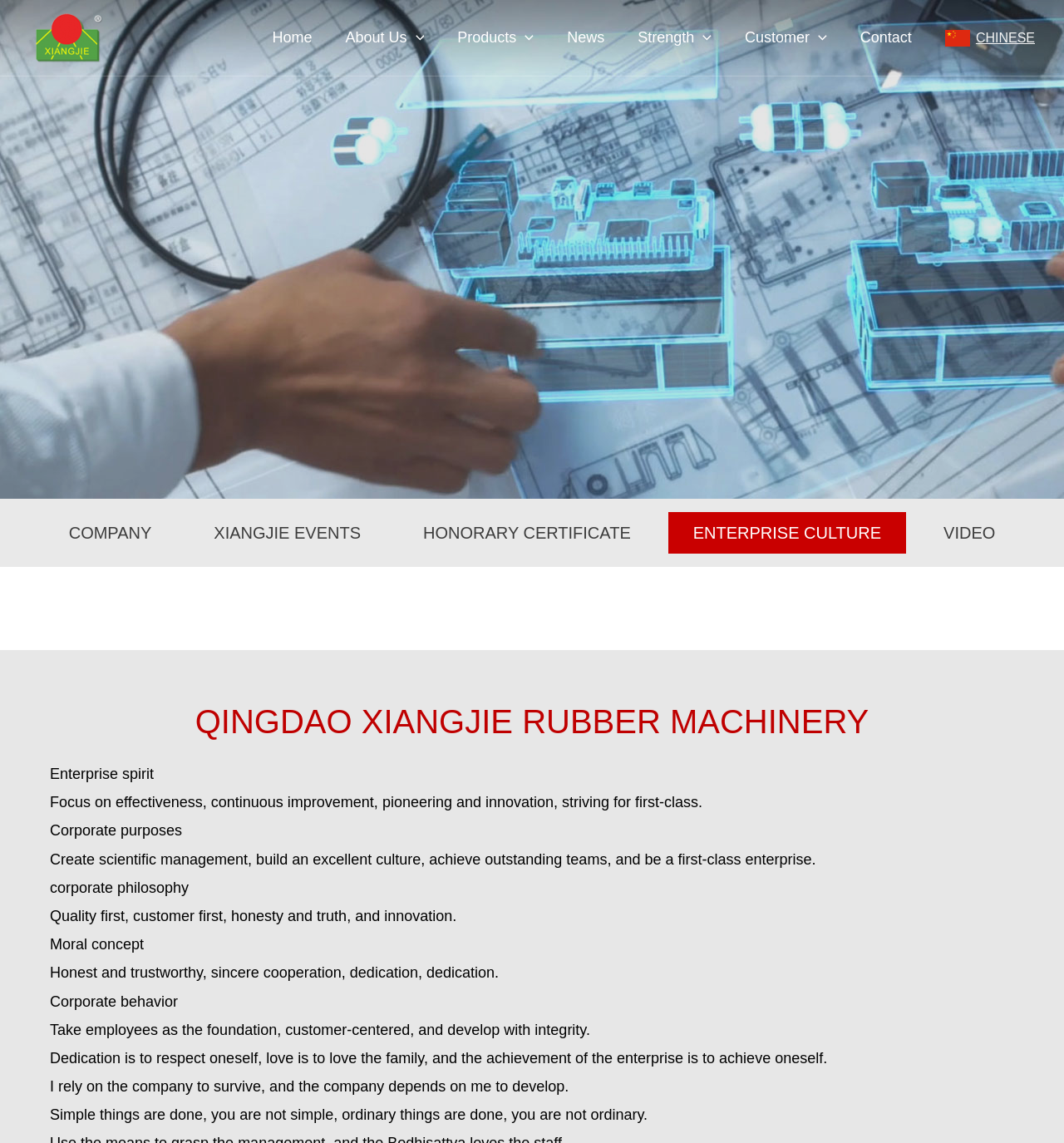Please identify the bounding box coordinates of the area I need to click to accomplish the following instruction: "Read the enterprise spirit".

[0.047, 0.67, 0.145, 0.684]